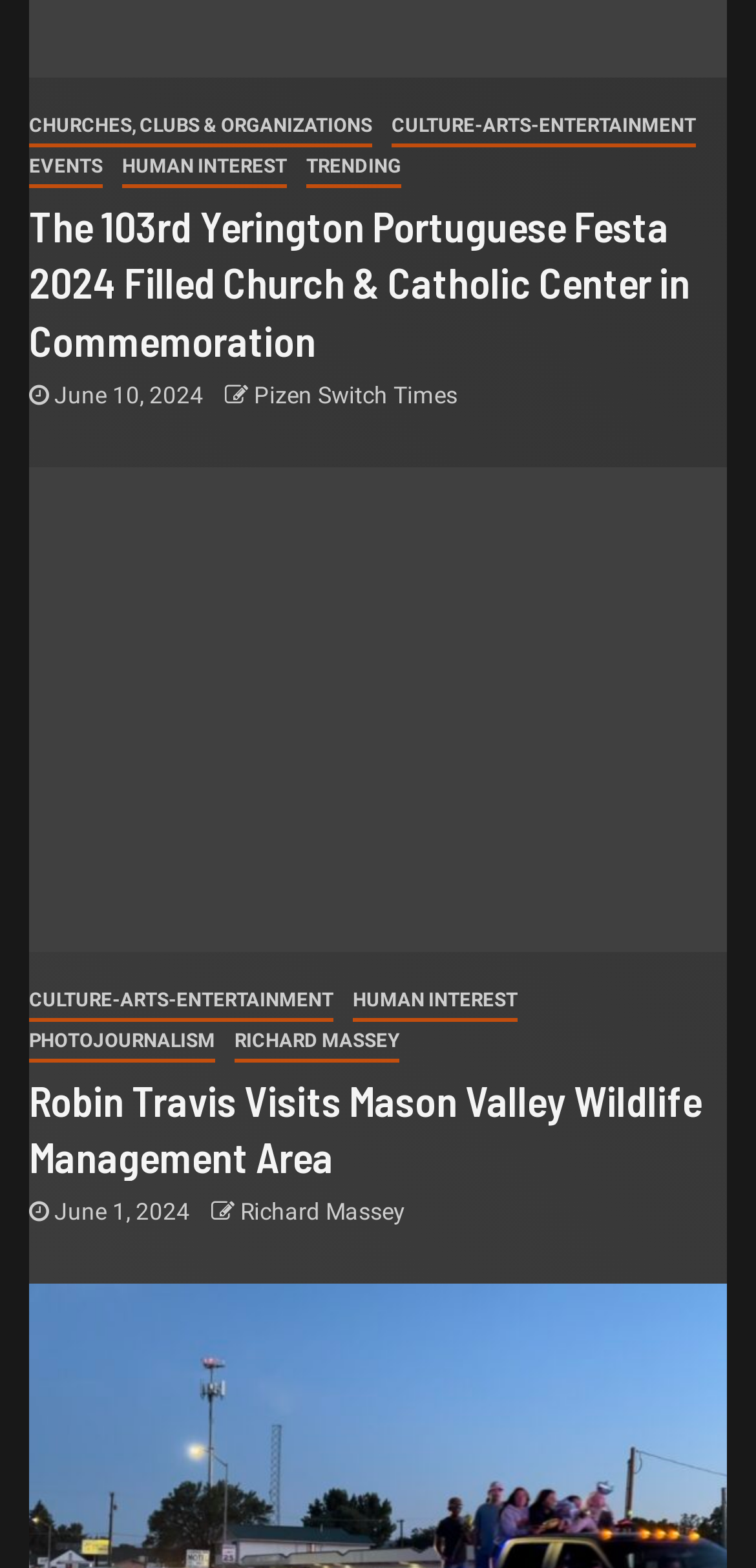Using the format (top-left x, top-left y, bottom-right x, bottom-right y), provide the bounding box coordinates for the described UI element. All values should be floating point numbers between 0 and 1: Richard Massey

[0.318, 0.765, 0.536, 0.782]